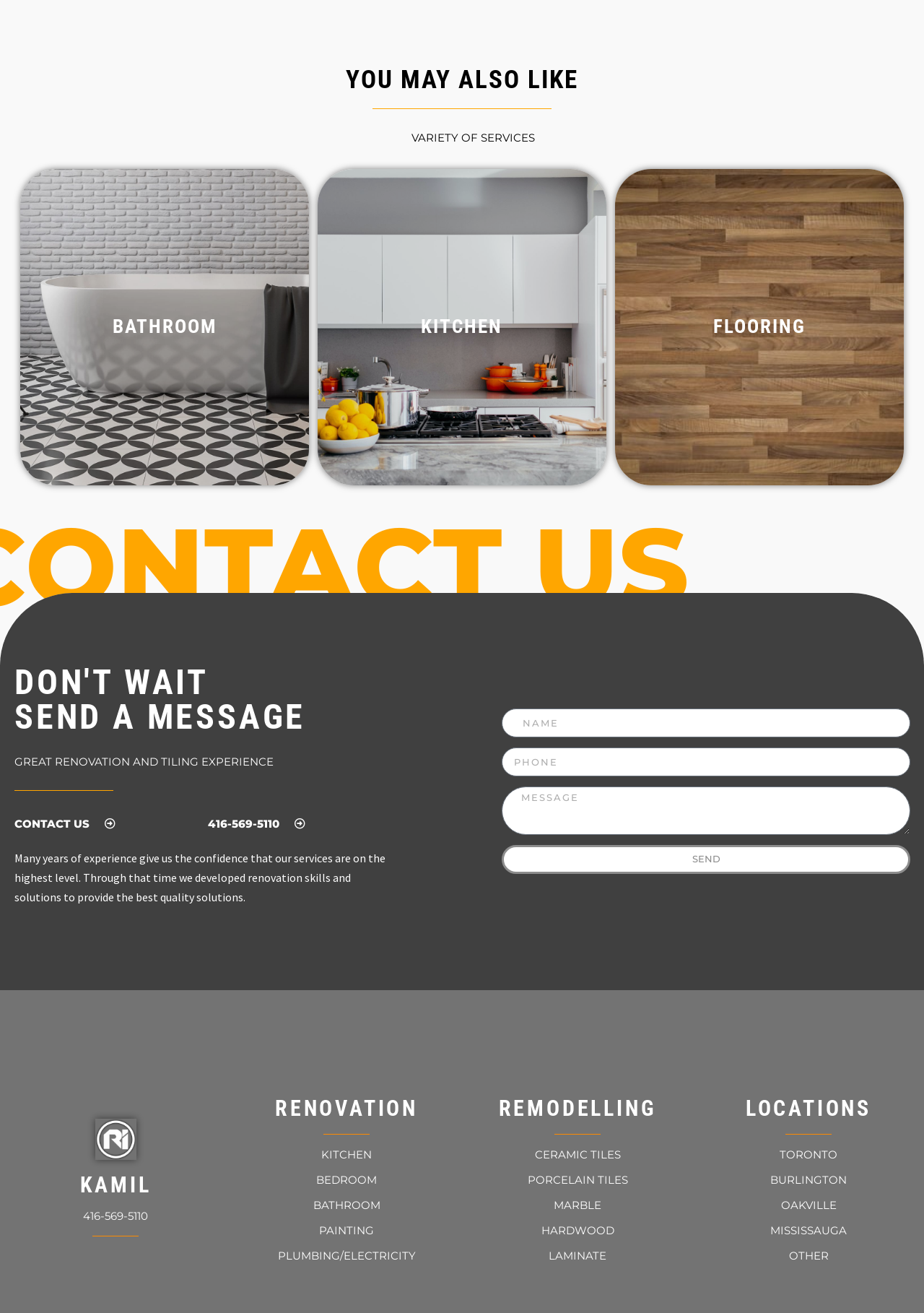Give the bounding box coordinates for the element described as: "parent_node: Name name="form_fields[name]" placeholder="Name"".

[0.543, 0.54, 0.985, 0.562]